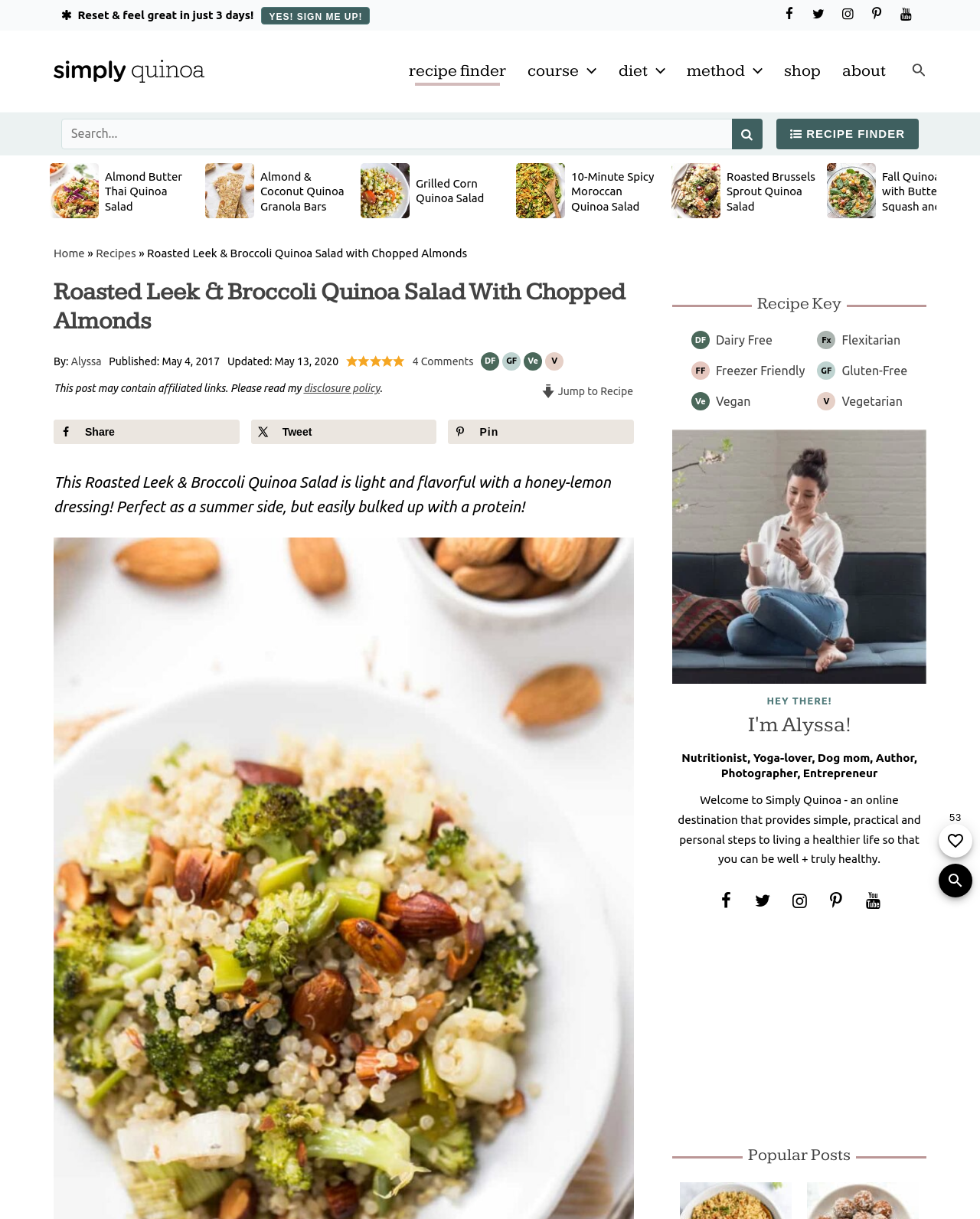Create a detailed narrative describing the layout and content of the webpage.

This webpage is about a recipe for Roasted Leek & Broccoli Quinoa Salad with Chopped Almonds. At the top, there is a header section with a logo, navigation menu, and social media links. Below the header, there is a search bar and a section promoting a 3-day reset program.

The main content of the page is divided into two sections. On the left, there are six images of different quinoa salad recipes, each with a link to the corresponding recipe. On the right, there is a detailed recipe for Roasted Leek & Broccoli Quinoa Salad with Chopped Almonds, including the title, author, publication and update dates, rating, and comments. The recipe section also includes links to share the recipe on social media and a "Jump to Recipe" button.

At the bottom of the page, there are links to other sections of the website, including "Home", "Recipes", and "About". There are also buttons to scroll left and right through the recipe images.